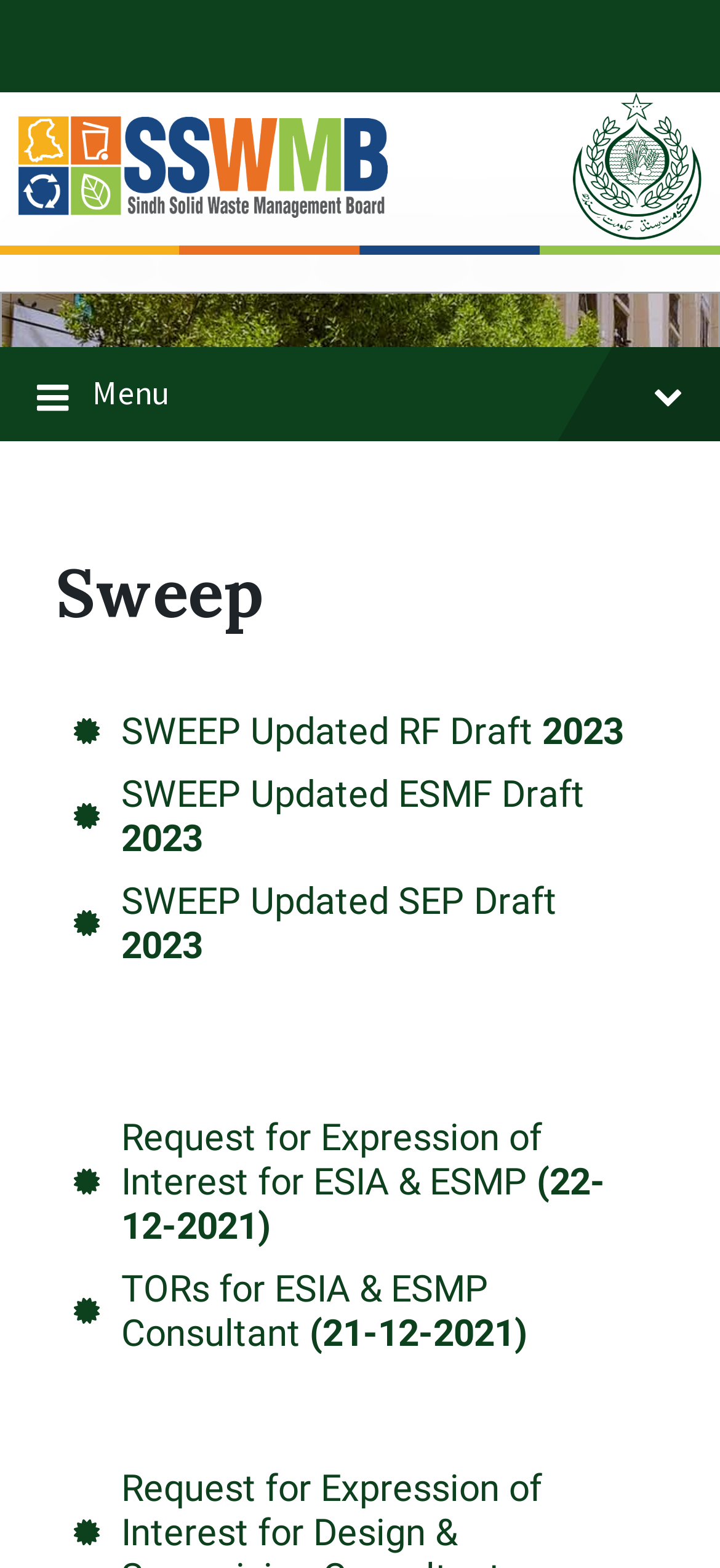What is the position of the image on the webpage?
Please respond to the question with a detailed and informative answer.

I analyzed the bounding box coordinates of the image element, which are [0.003, 0.188, 0.997, 0.482]. The y1 coordinate (0.188) is relatively small, indicating that the image is located near the top of the webpage. The x1 coordinate (0.003) is also small, indicating that the image is located near the left edge of the webpage. Therefore, the image is positioned at the top-left of the webpage.